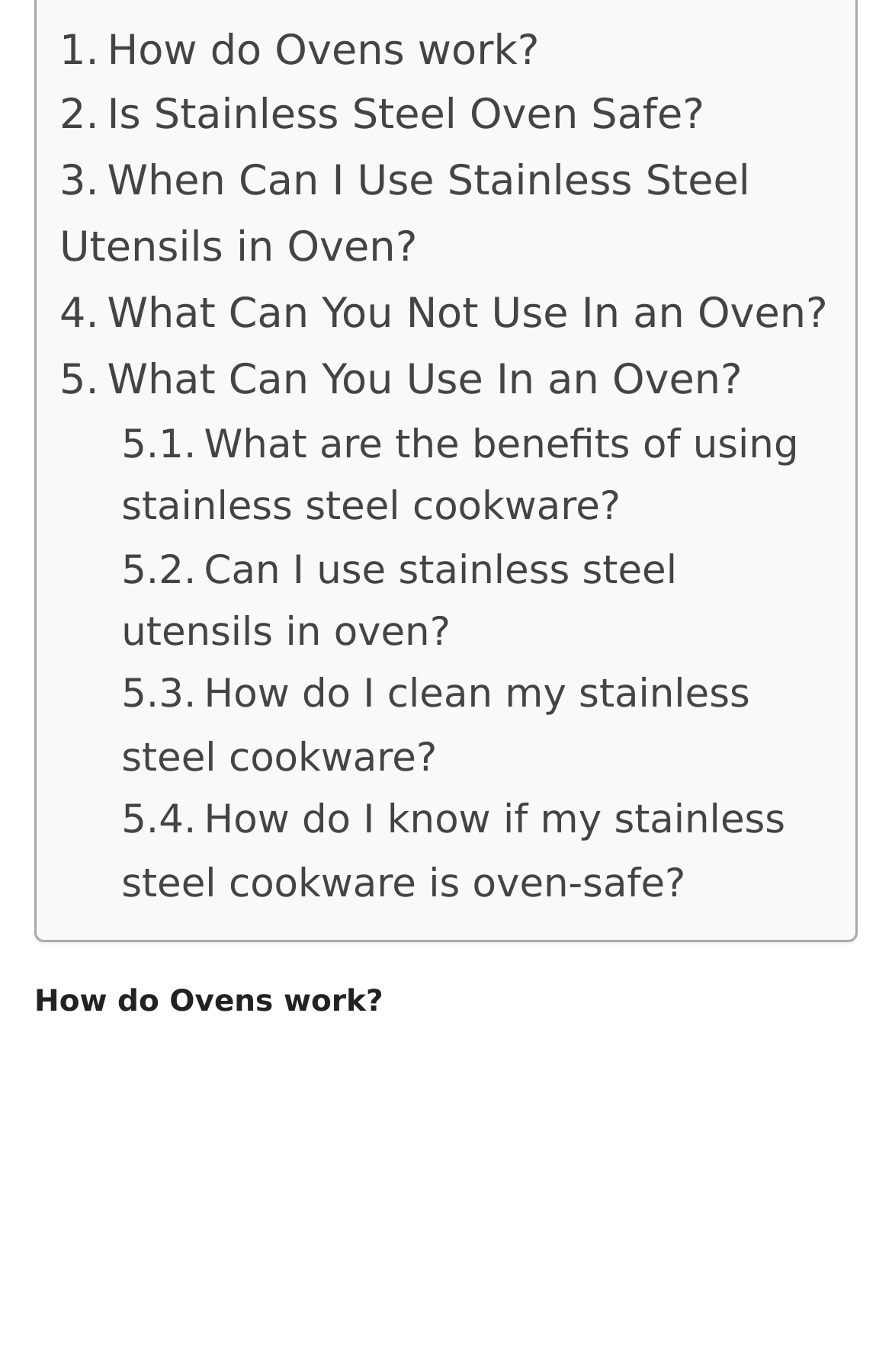Give the bounding box coordinates for the element described by: "Hot Products Price".

None